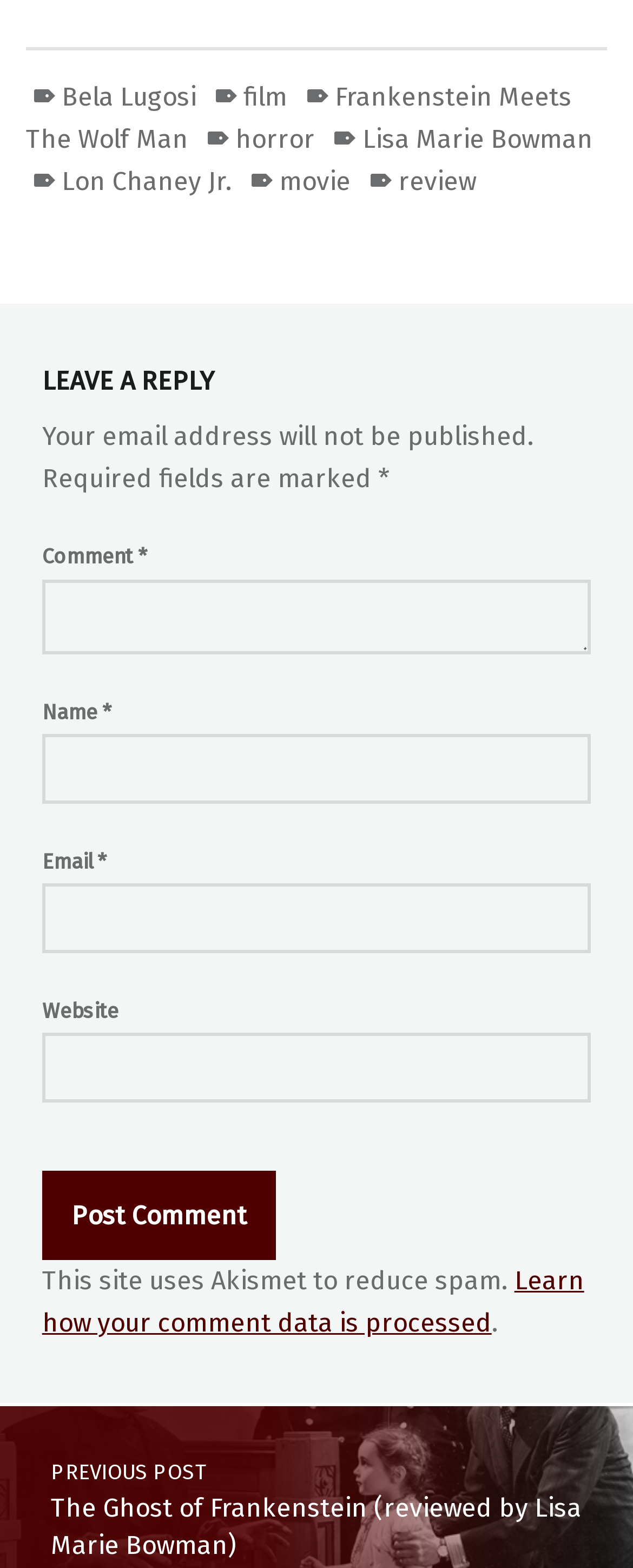Please provide the bounding box coordinate of the region that matches the element description: Bela Lugosi. Coordinates should be in the format (top-left x, top-left y, bottom-right x, bottom-right y) and all values should be between 0 and 1.

[0.049, 0.052, 0.31, 0.072]